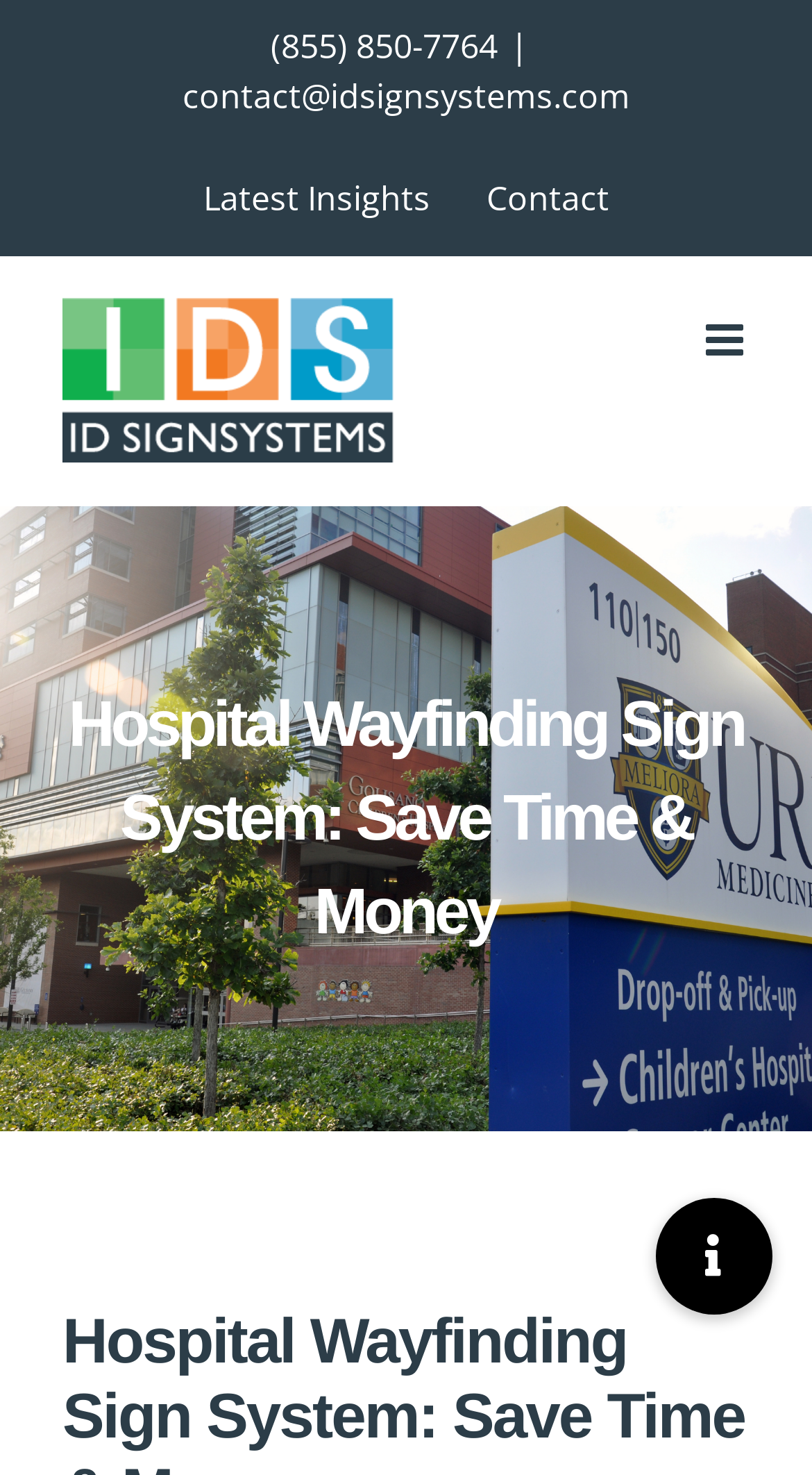Identify the bounding box coordinates of the section to be clicked to complete the task described by the following instruction: "Visit the latest insights page". The coordinates should be four float numbers between 0 and 1, formatted as [left, top, right, bottom].

[0.217, 0.096, 0.563, 0.173]